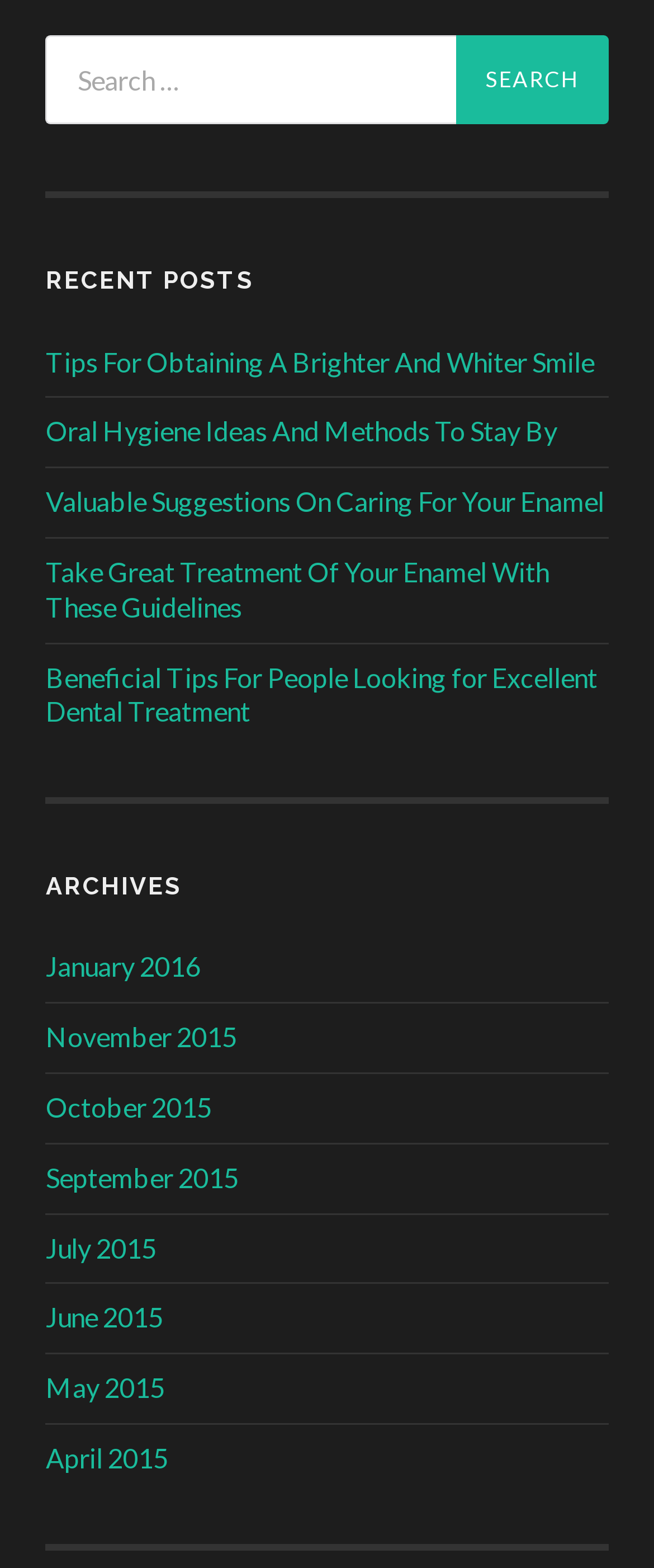How can users navigate to older posts?
From the image, provide a succinct answer in one word or a short phrase.

Through the archives